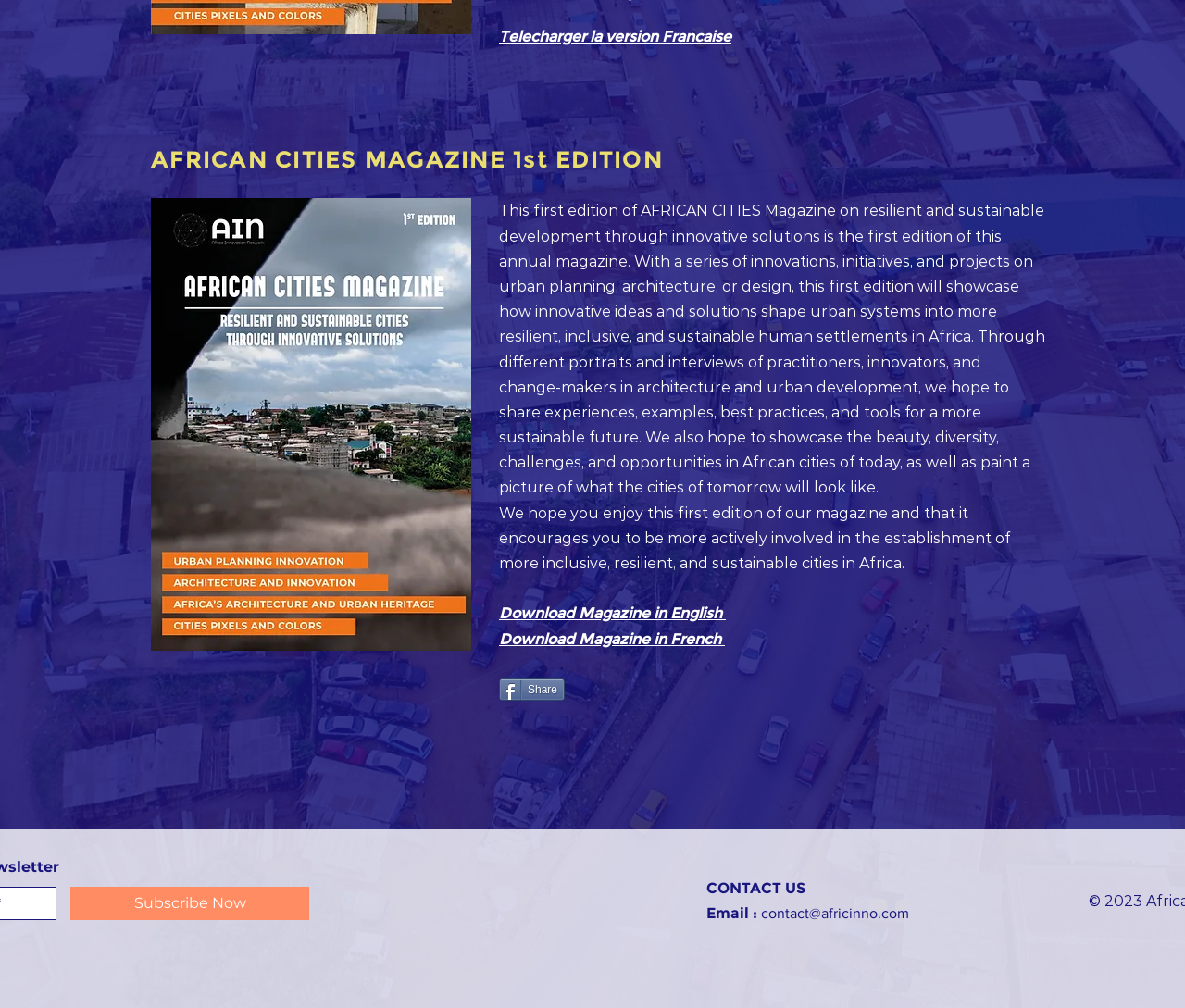Based on the element description contact@africinno.com, identify the bounding box coordinates for the UI element. The coordinates should be in the format (top-left x, top-left y, bottom-right x, bottom-right y) and within the 0 to 1 range.

[0.642, 0.898, 0.767, 0.914]